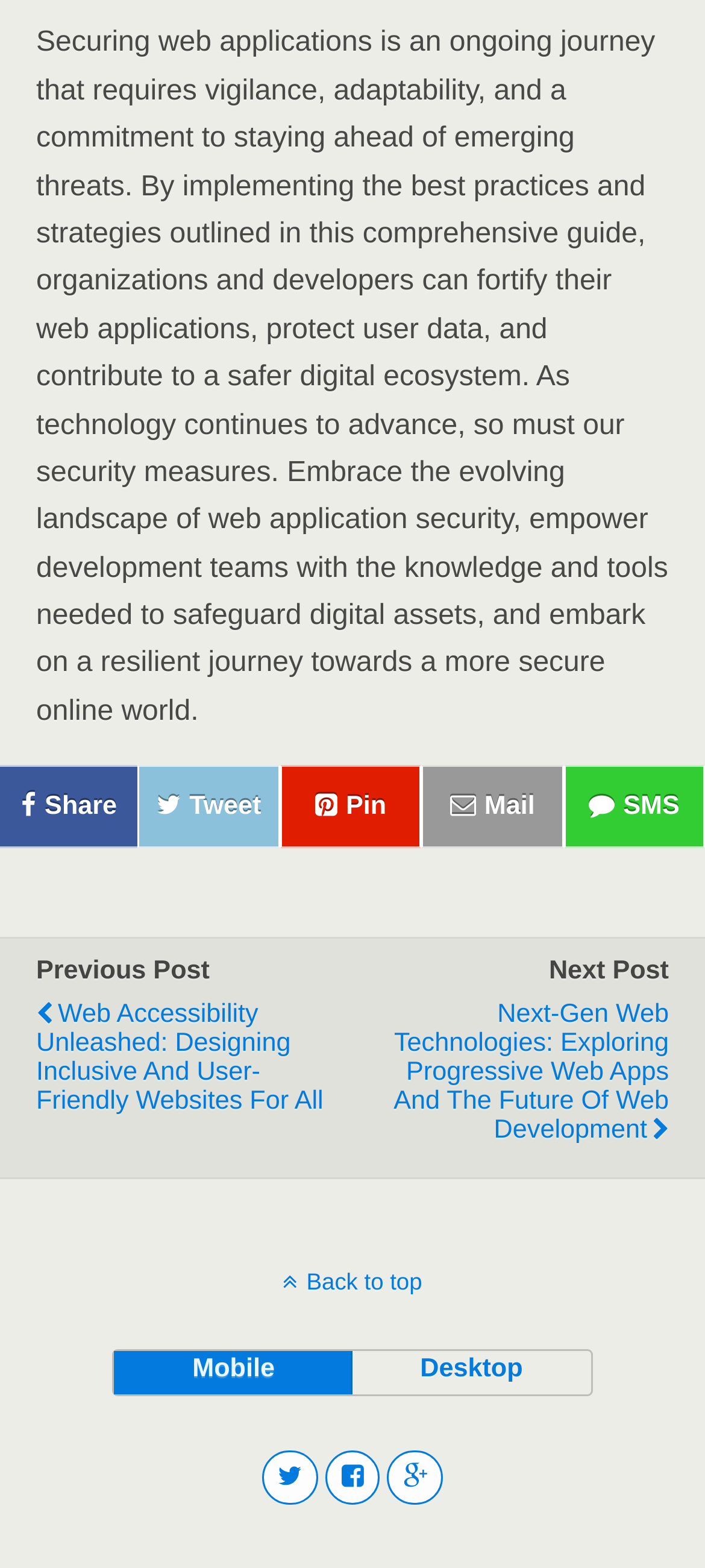Identify the bounding box coordinates necessary to click and complete the given instruction: "Read the next post".

[0.509, 0.628, 0.949, 0.739]